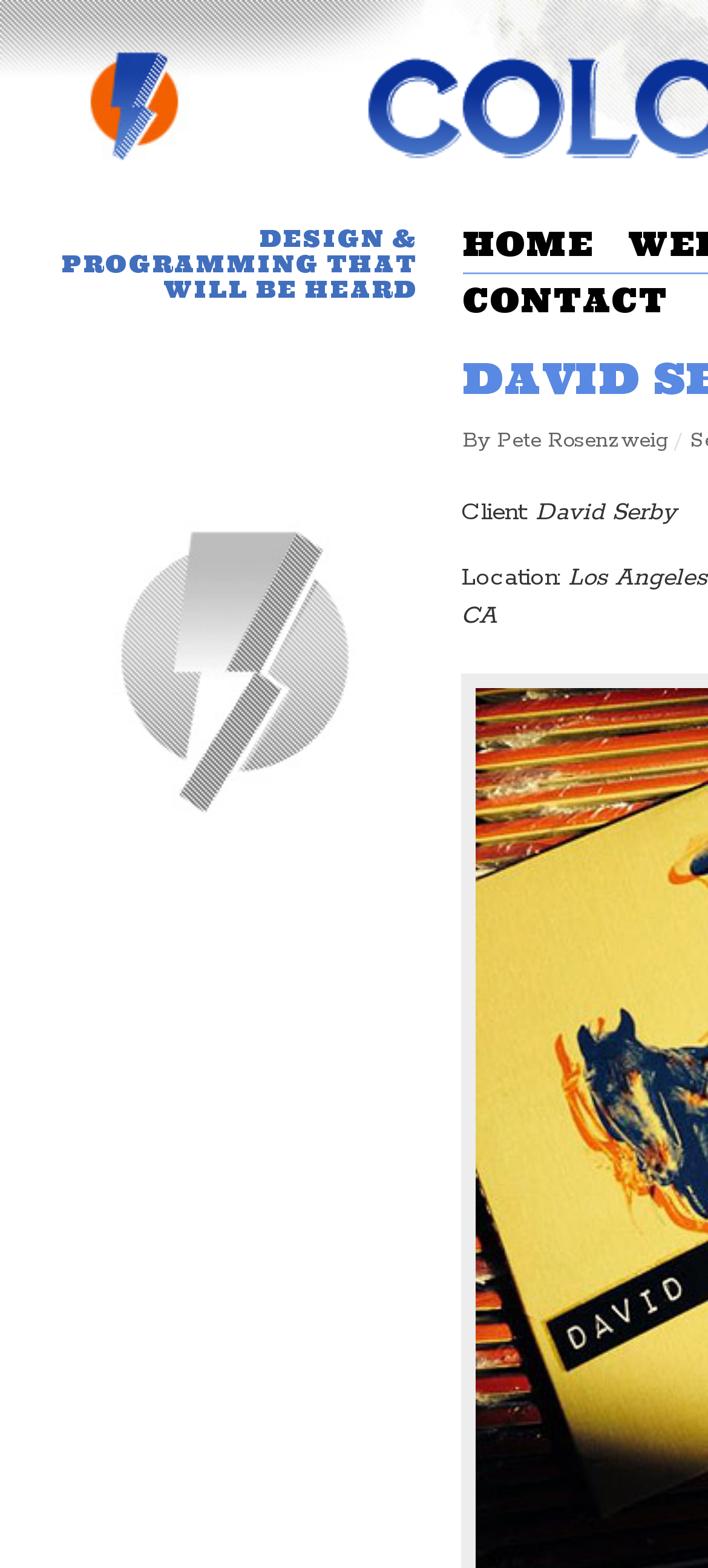How many navigation links are available on the webpage?
Refer to the screenshot and respond with a concise word or phrase.

2